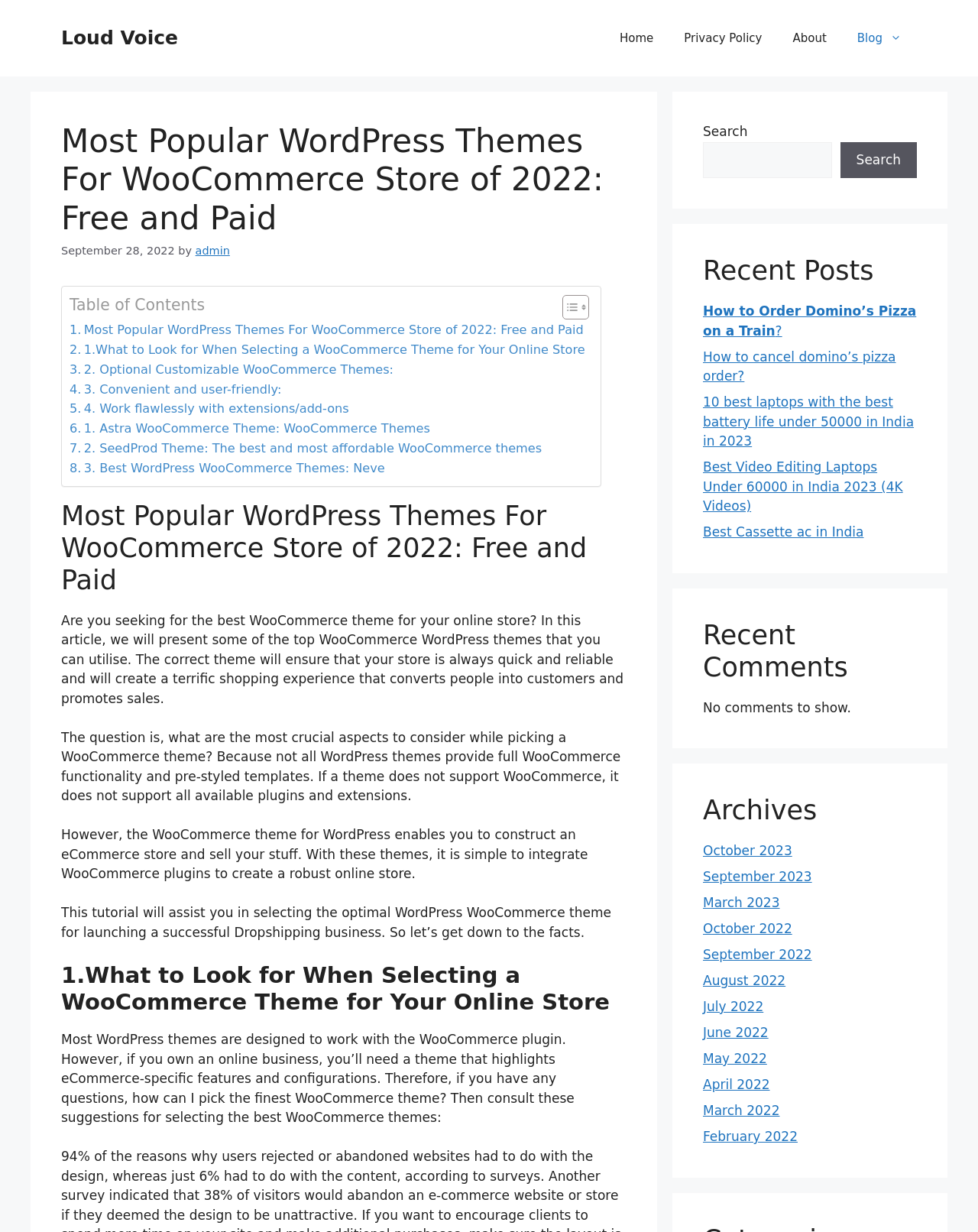Locate the bounding box coordinates of the clickable region necessary to complete the following instruction: "Search for something". Provide the coordinates in the format of four float numbers between 0 and 1, i.e., [left, top, right, bottom].

[0.719, 0.115, 0.851, 0.145]